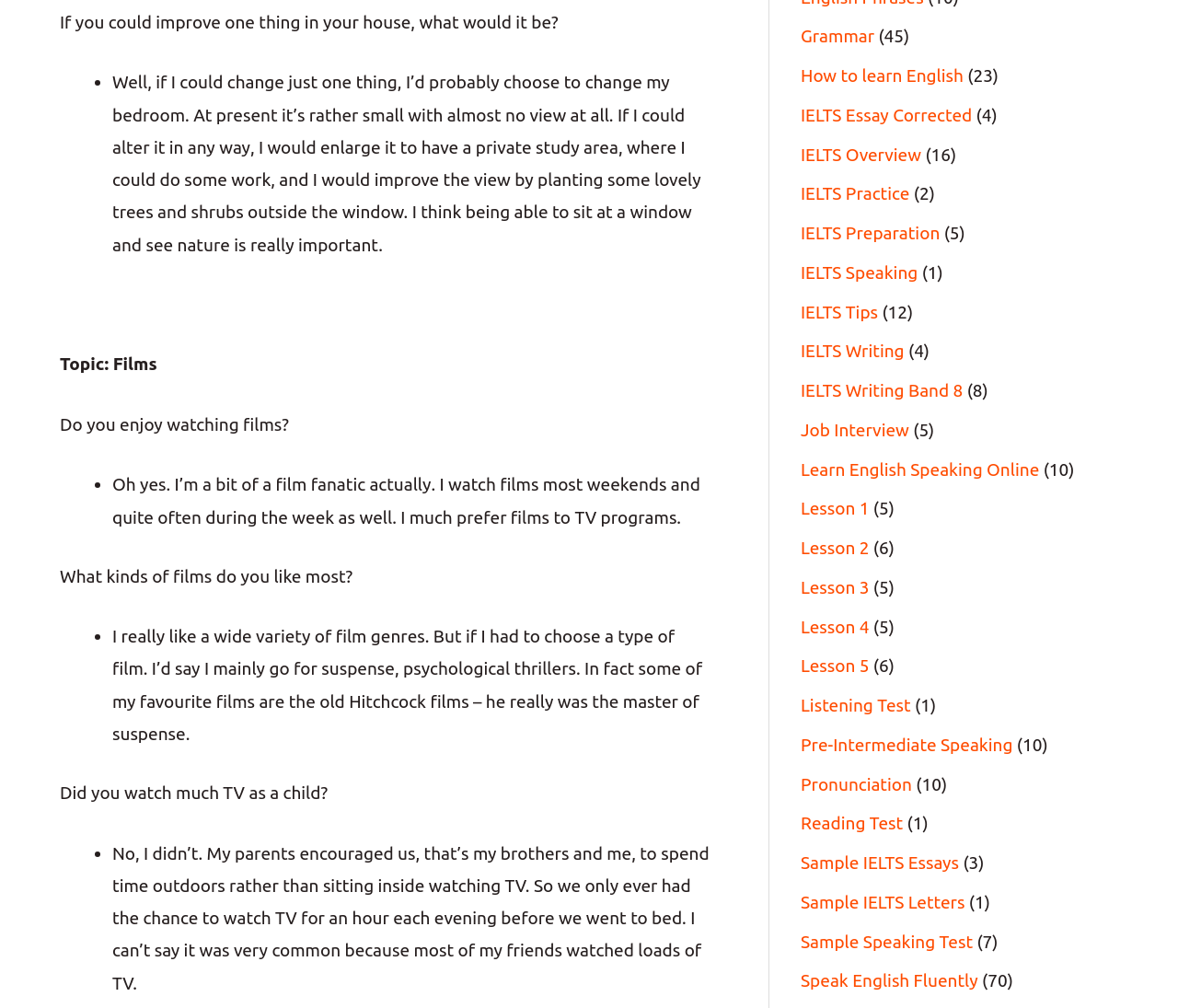Please find the bounding box for the UI element described by: "Pronunciation".

[0.68, 0.768, 0.774, 0.788]